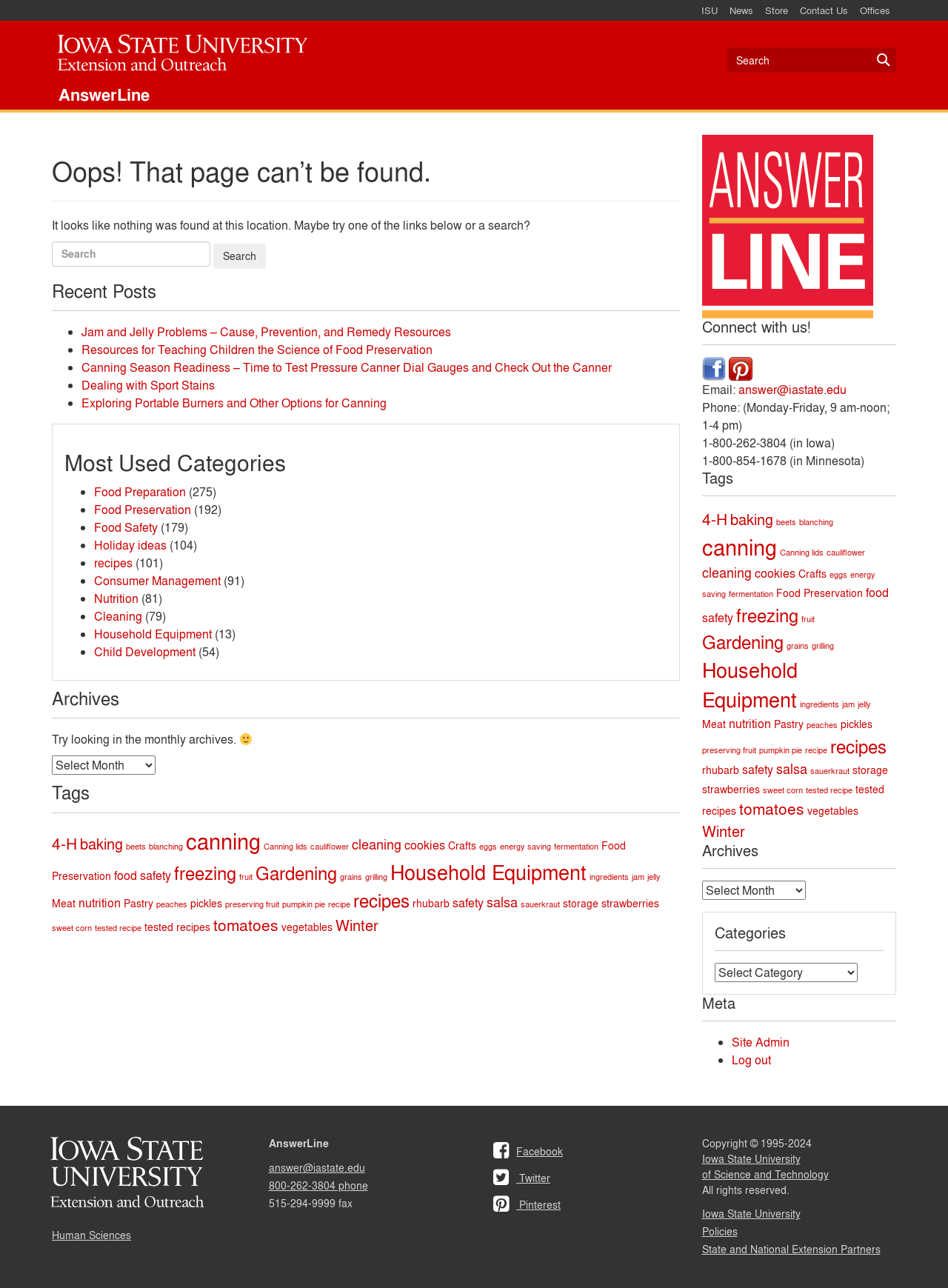What are the most used categories?
Analyze the screenshot and provide a detailed answer to the question.

The most used categories section lists several links with categories such as 'Food Preparation', 'Food Preservation', 'Food Safety', and others, along with the number of items in each category, indicating that these are the most used categories on the website.